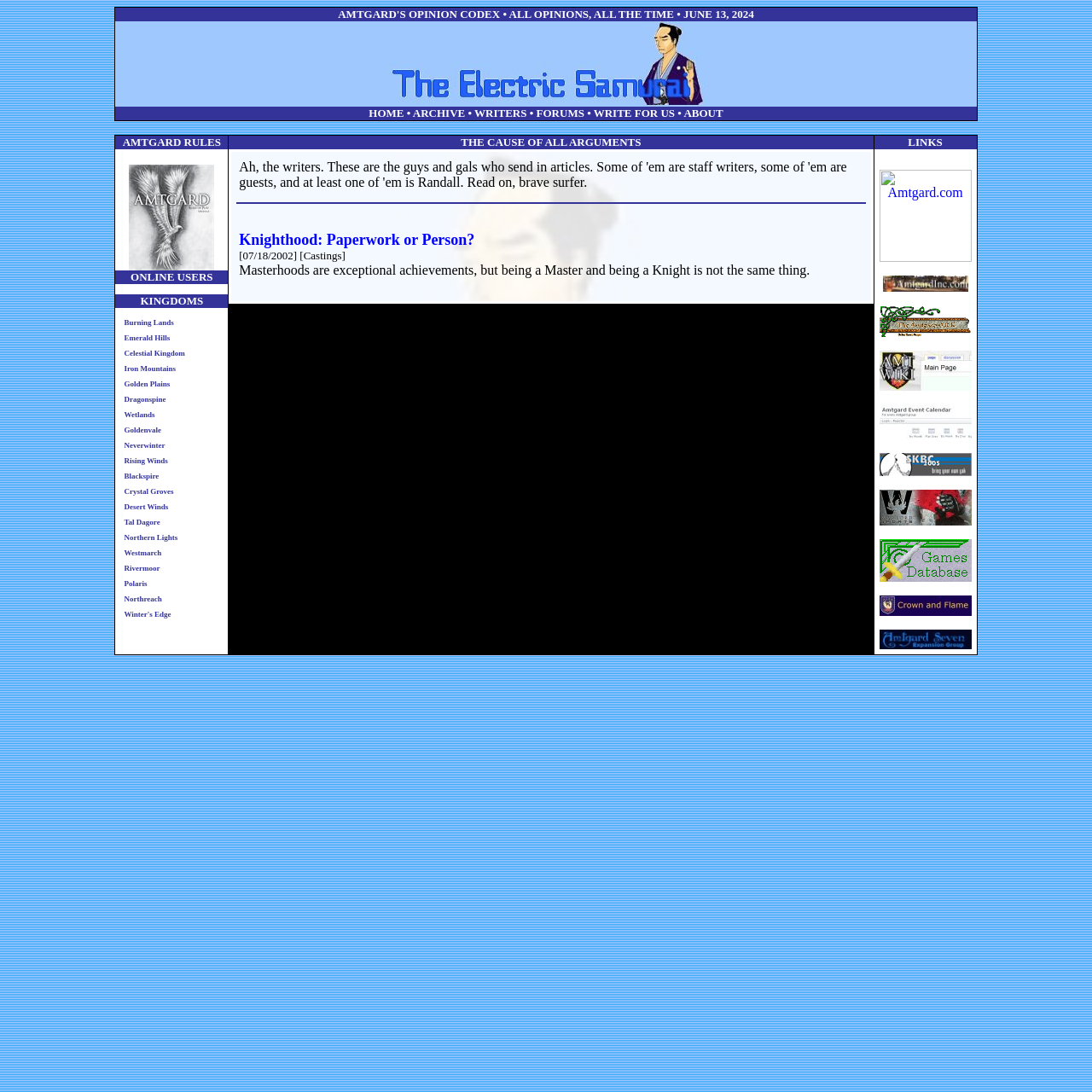What is the title of the article in the main content area?
Answer with a single word or phrase by referring to the visual content.

THE CAUSE OF ALL ARGUMENTS